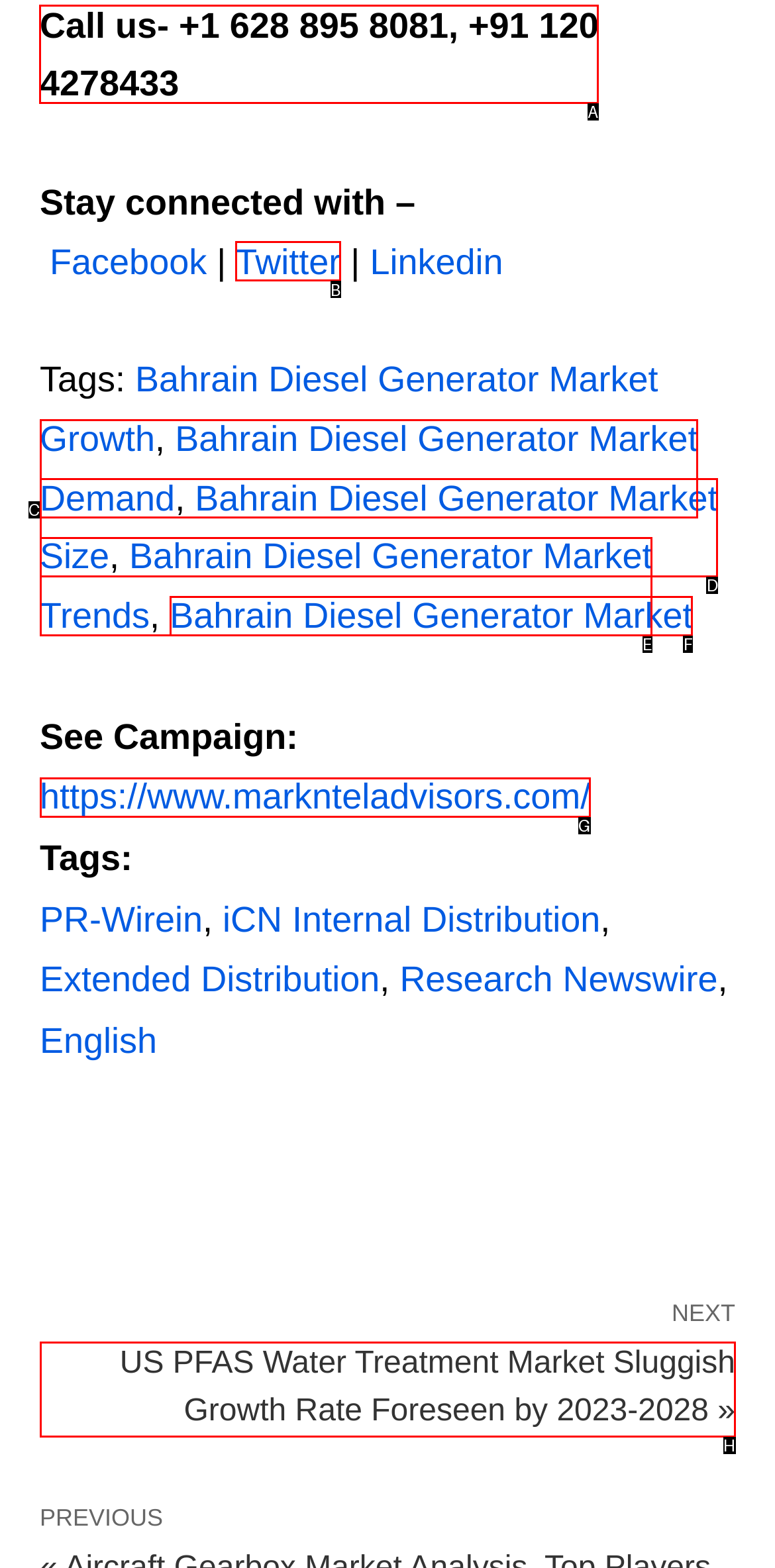Identify the letter of the option to click in order to Call the phone number. Answer with the letter directly.

A